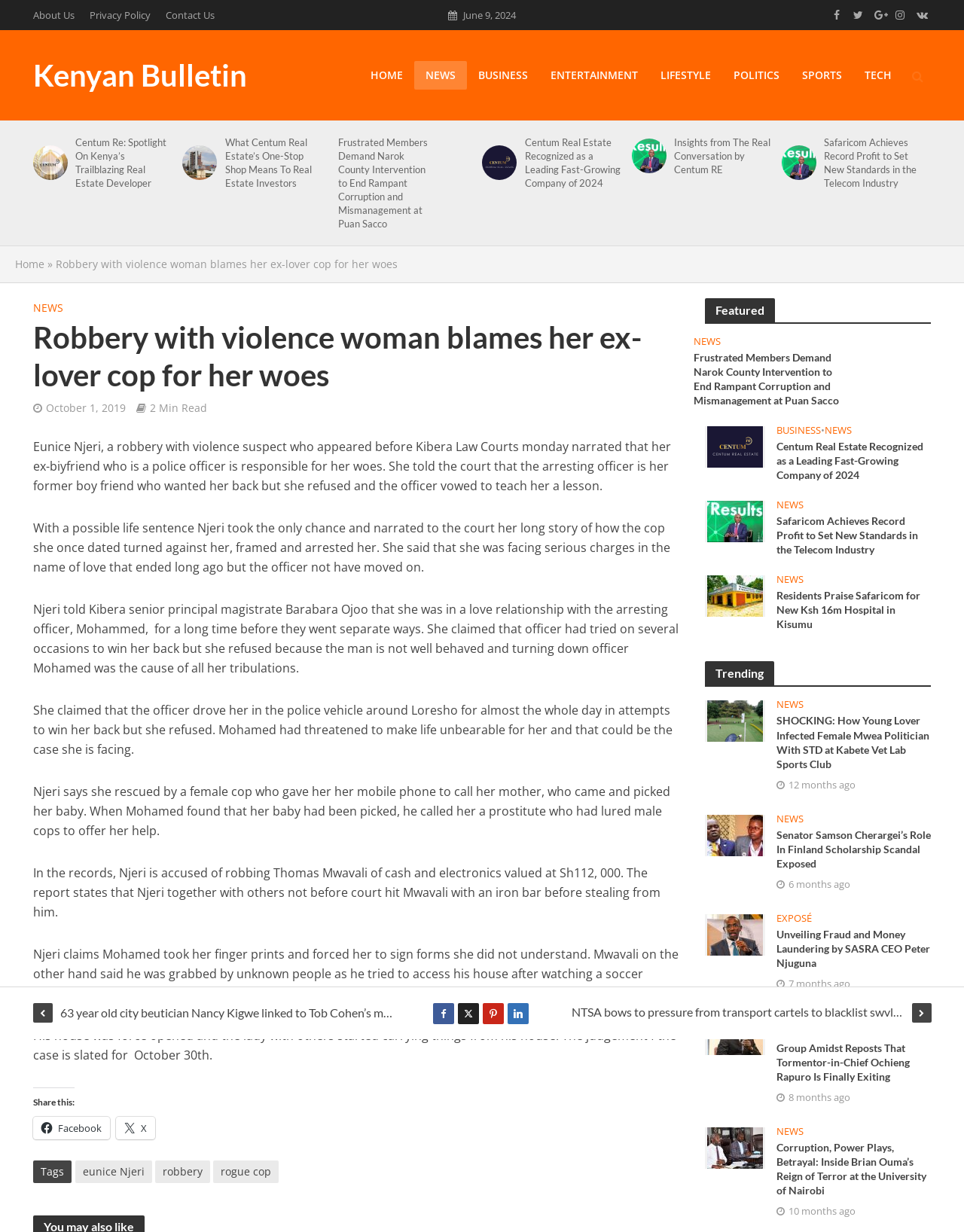Identify the bounding box coordinates for the element you need to click to achieve the following task: "Share this article on Facebook". The coordinates must be four float values ranging from 0 to 1, formatted as [left, top, right, bottom].

[0.034, 0.907, 0.114, 0.925]